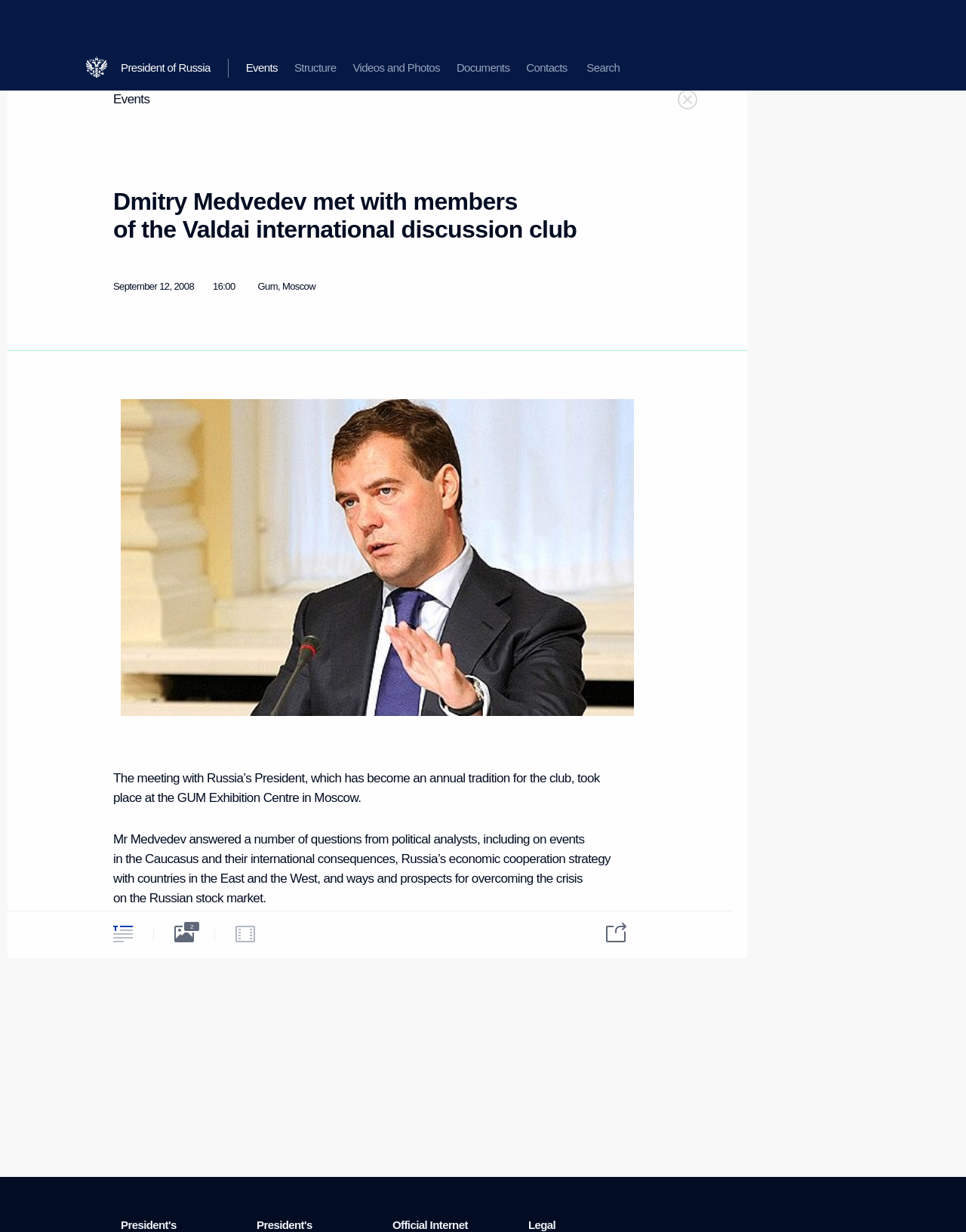Find the bounding box coordinates of the element I should click to carry out the following instruction: "Open the 'Videos and Photos' page".

[0.357, 0.0, 0.464, 0.037]